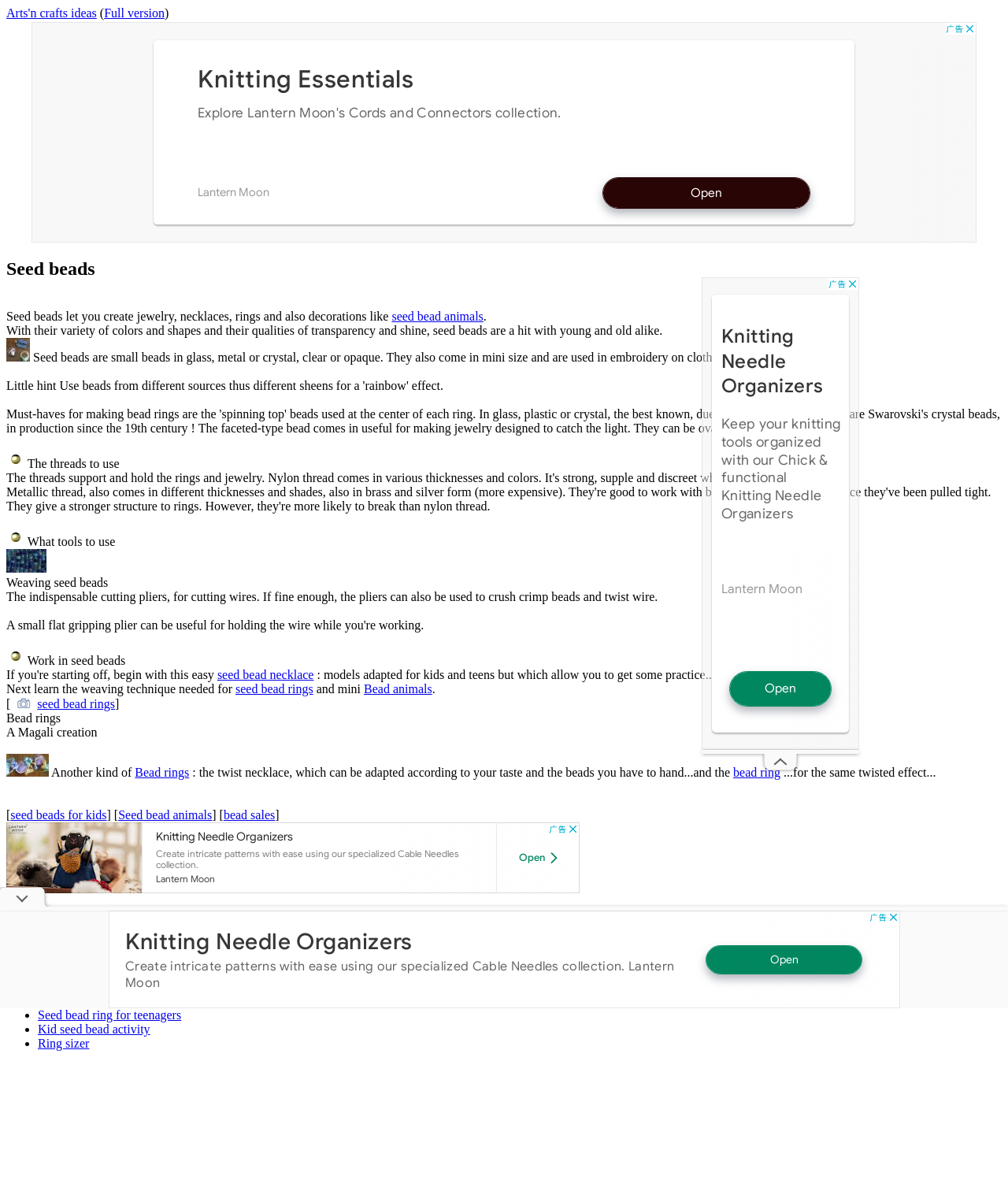Based on the element description Twist bead necklace pattern, identify the bounding box coordinates for the UI element. The coordinates should be in the format (top-left x, top-left y, bottom-right x, bottom-right y) and within the 0 to 1 range.

[0.038, 0.811, 0.176, 0.822]